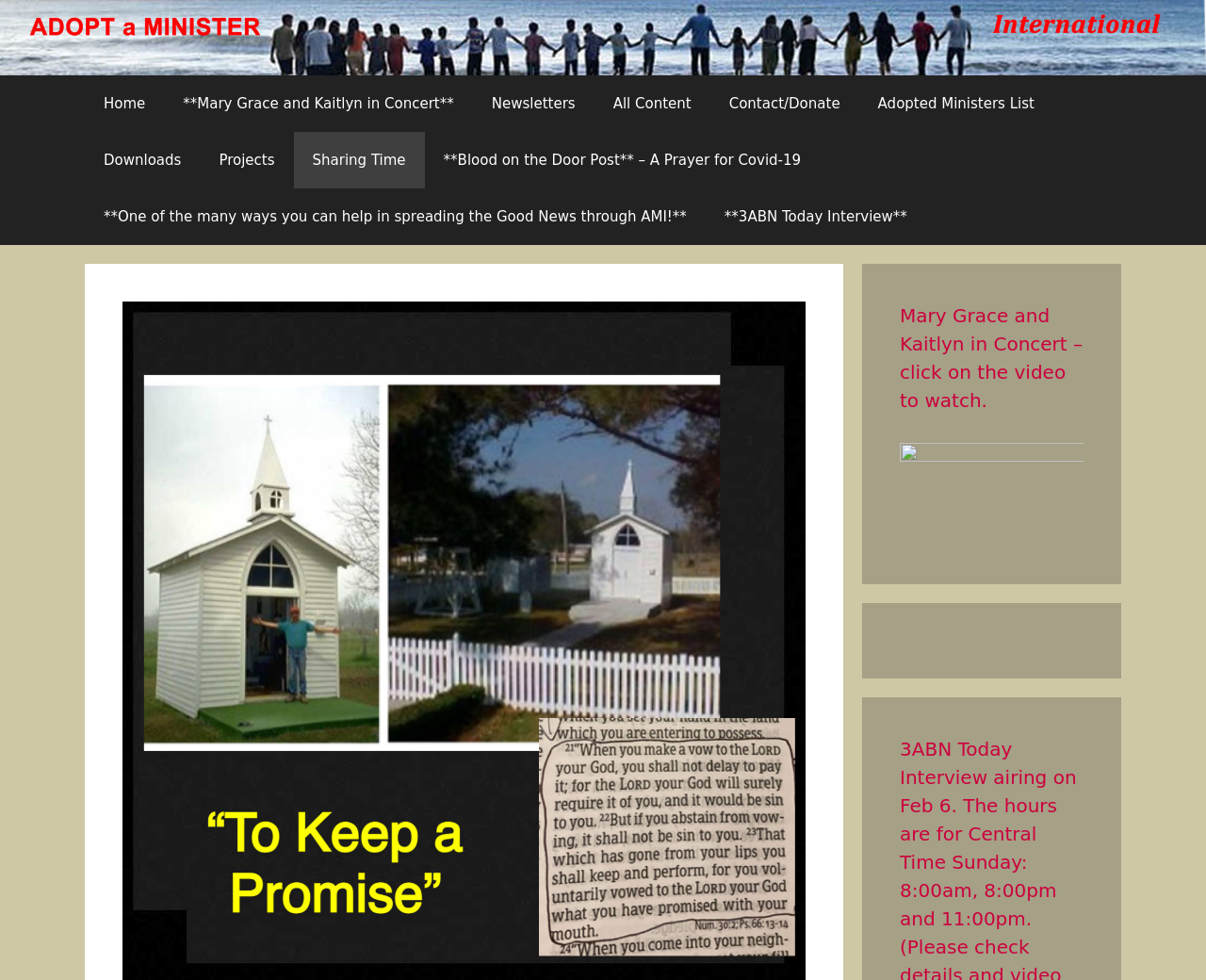Pinpoint the bounding box coordinates of the clickable area necessary to execute the following instruction: "Read Newsletters". The coordinates should be given as four float numbers between 0 and 1, namely [left, top, right, bottom].

[0.392, 0.077, 0.493, 0.135]